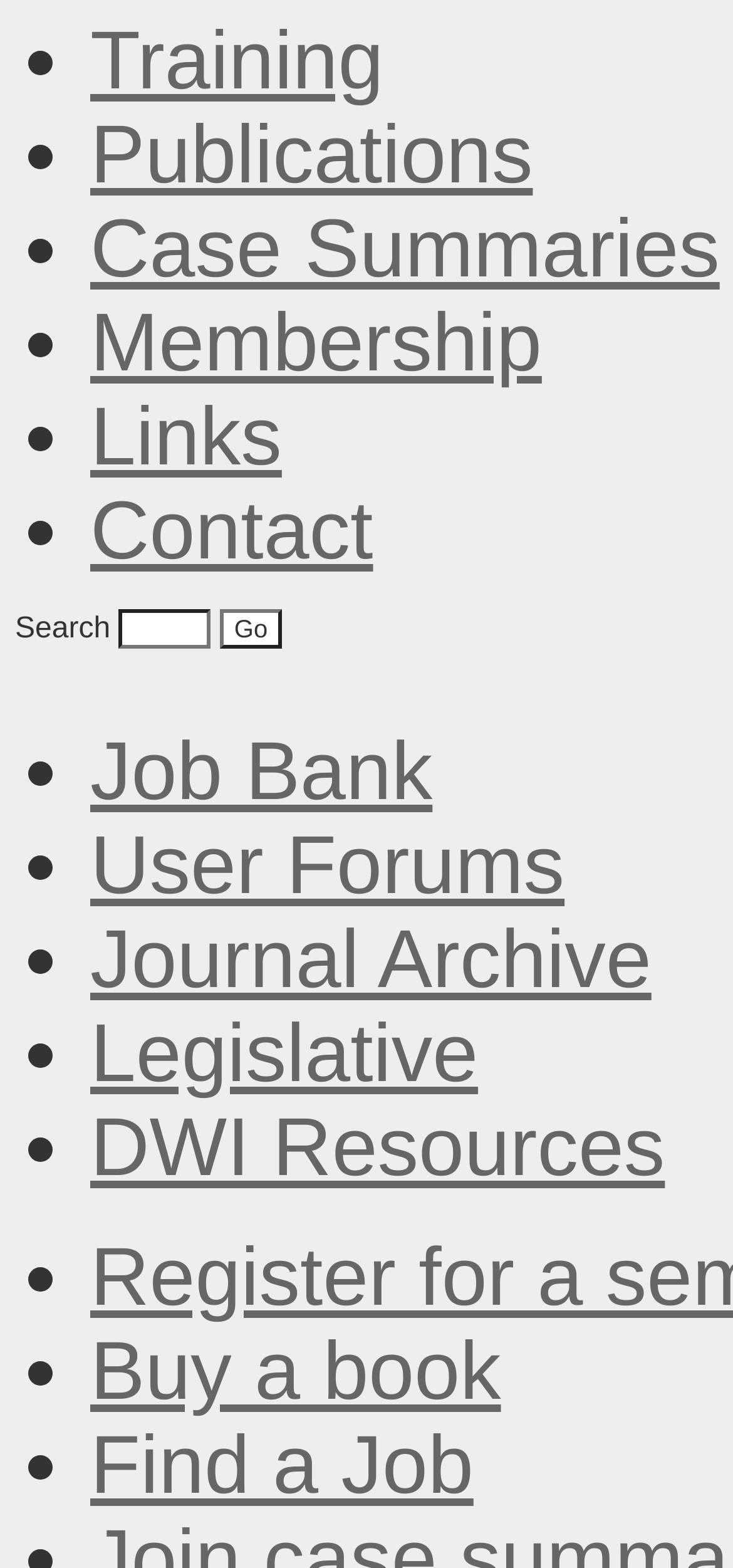Provide the bounding box coordinates of the area you need to click to execute the following instruction: "Search for something".

[0.162, 0.388, 0.288, 0.414]